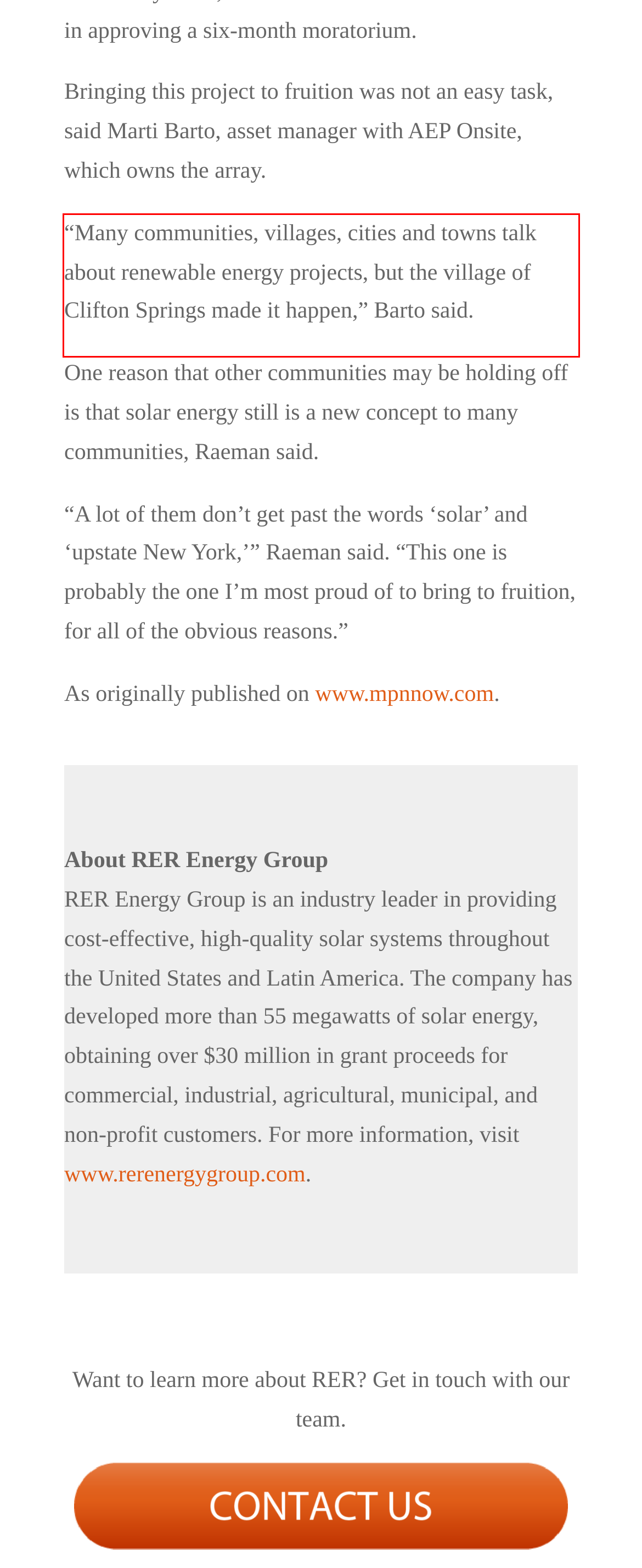Please take the screenshot of the webpage, find the red bounding box, and generate the text content that is within this red bounding box.

“Many communities, villages, cities and towns talk about renewable energy projects, but the village of Clifton Springs made it happen,” Barto said.